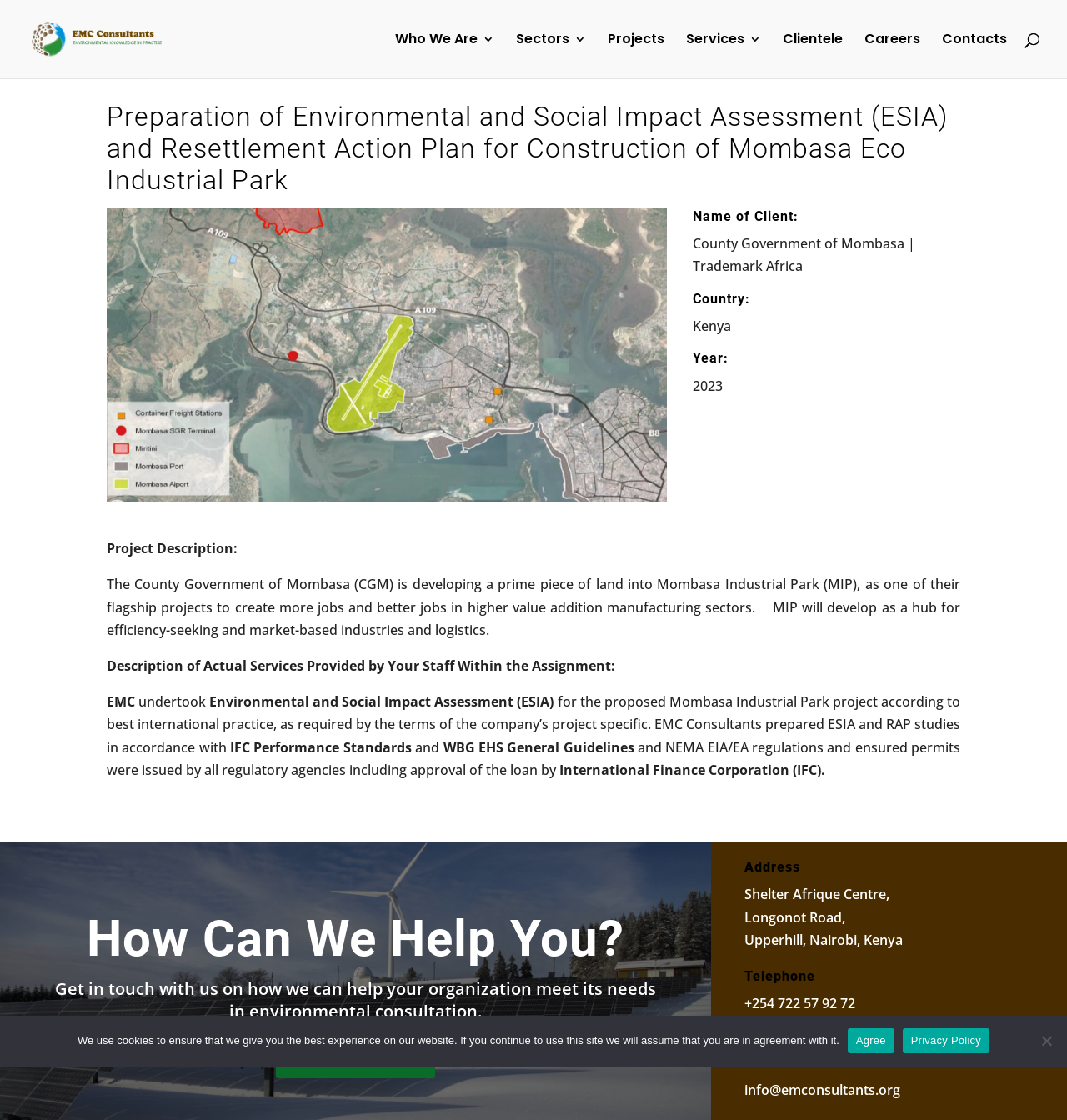Explain the webpage in detail, including its primary components.

This webpage is about EMC Consultants, a company that provides environmental and social impact assessment services. At the top of the page, there is a logo and a navigation menu with links to different sections of the website, including "Who We Are", "Sectors", "Projects", "Services", "Clientele", "Careers", and "Contacts".

Below the navigation menu, there is a heading that reads "Preparation of Environmental and Social Impact Assessment (ESIA) and Resettlement Action Plan for Construction of Mombasa Eco Industrial Park". This is followed by an image and a series of headings and paragraphs that provide information about the project, including the client, country, year, and project description.

The project description explains that the County Government of Mombasa is developing a prime piece of land into Mombasa Industrial Park, and that EMC Consultants undertook an environmental and social impact assessment for the project according to best international practice.

Further down the page, there is a section that asks "How Can We Help You?" and provides a brief description of the company's services. There is also a call-to-action link to "Get In Touch" with the company.

At the bottom of the page, there is a section that provides the company's address, telephone numbers, and email address. There is also a cookie notice dialog that appears at the bottom of the page, which informs users that the website uses cookies and provides links to agree to the use of cookies or to view the privacy policy.